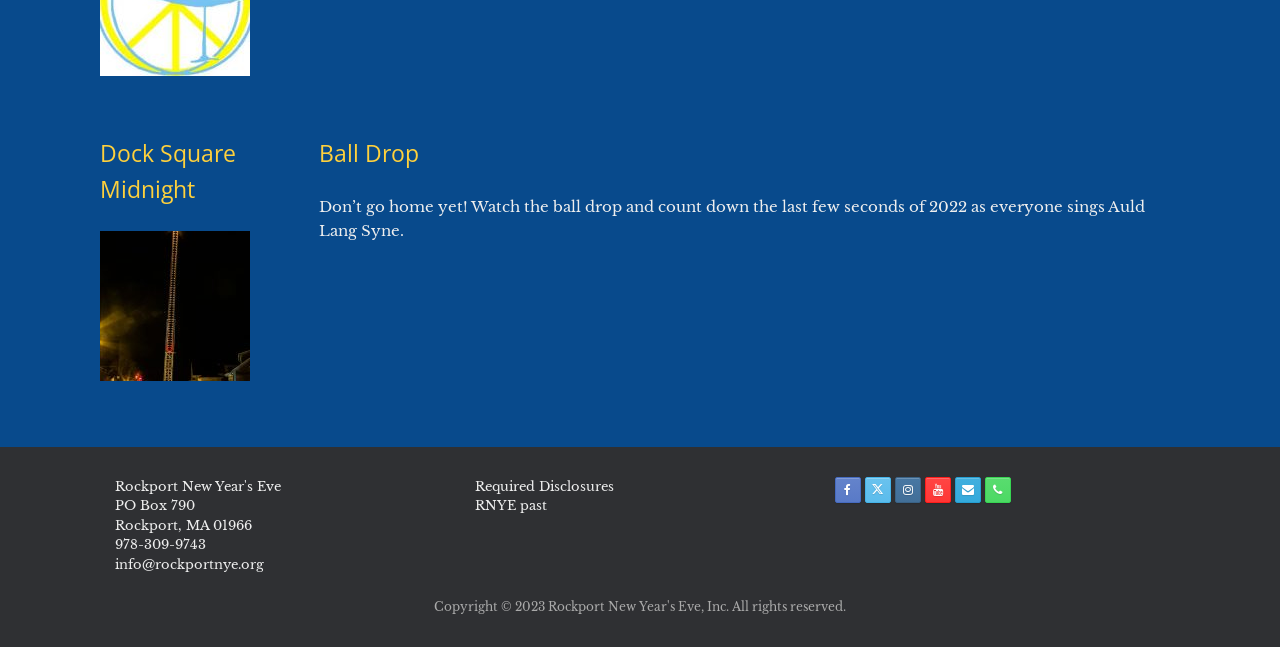Please identify the bounding box coordinates of the clickable element to fulfill the following instruction: "Click the Facebook link". The coordinates should be four float numbers between 0 and 1, i.e., [left, top, right, bottom].

[0.652, 0.737, 0.673, 0.777]